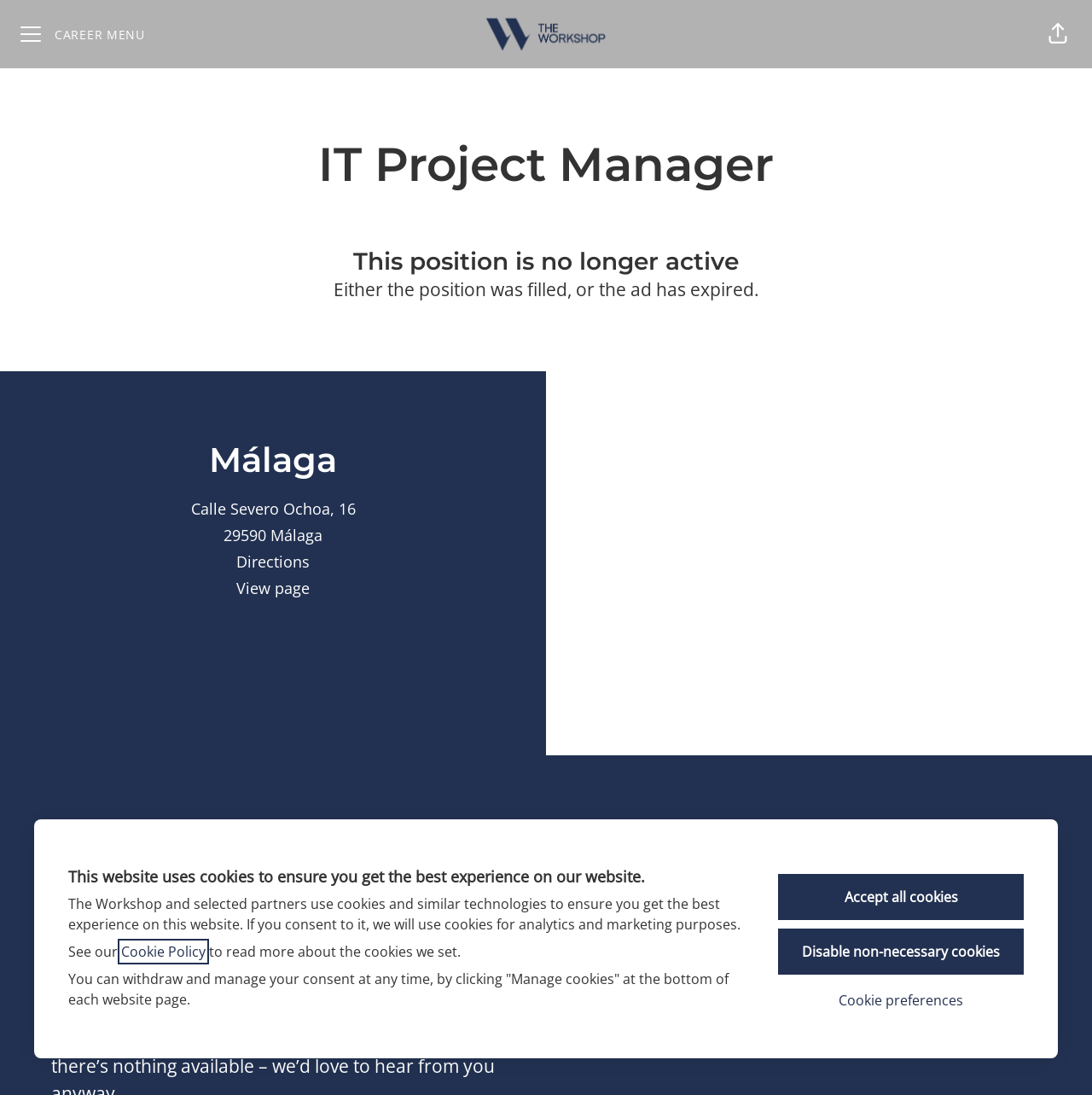Determine the bounding box coordinates of the region that needs to be clicked to achieve the task: "View page".

[0.213, 0.527, 0.287, 0.548]